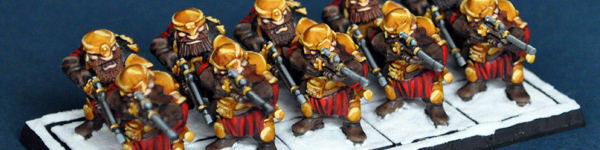What is the color of the backdrop behind the dwarves?
Based on the image content, provide your answer in one word or a short phrase.

Deep blue